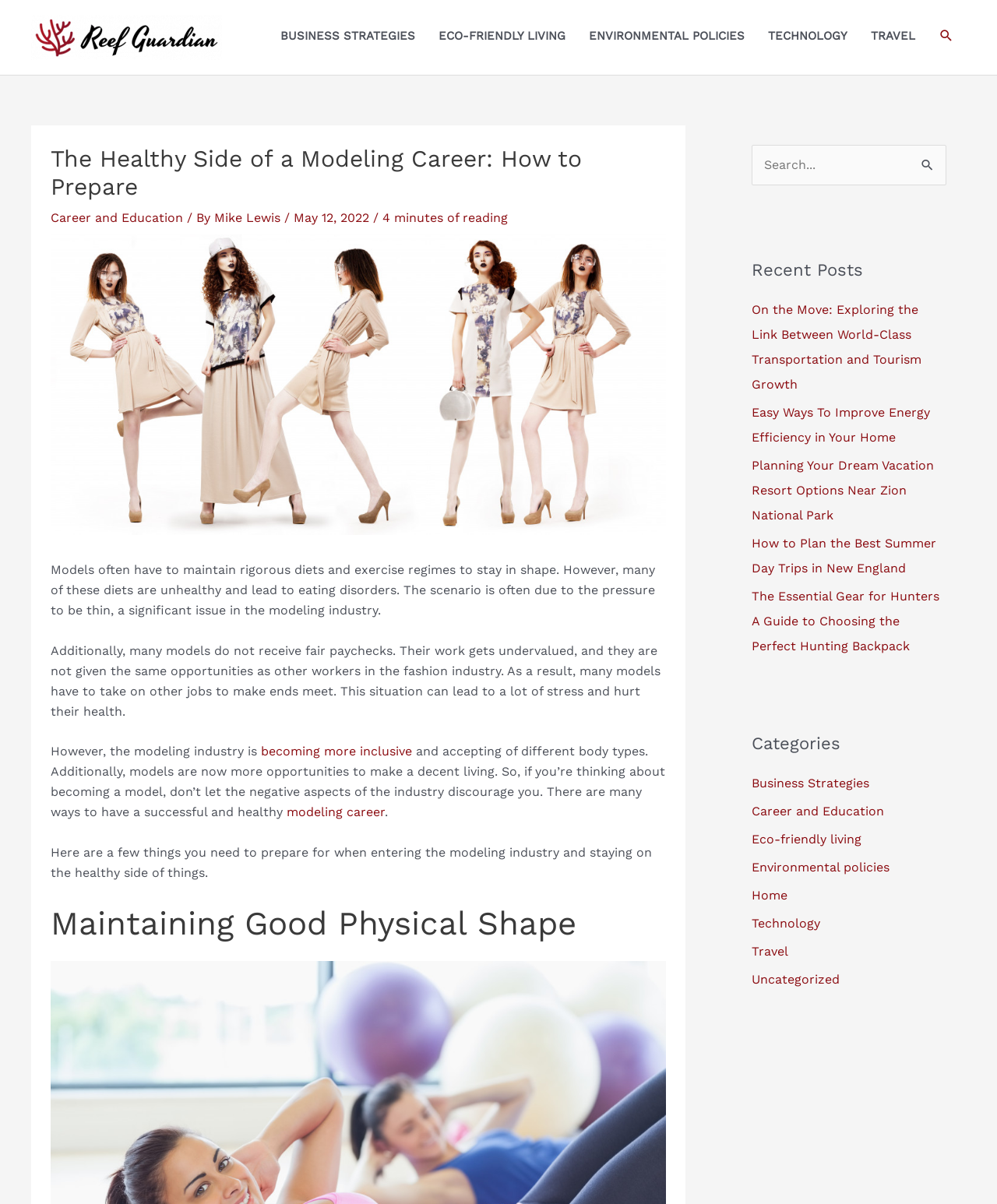What is the issue with many models' diets?
Please provide a full and detailed response to the question.

According to the article, many models have to maintain rigorous diets and exercise regimes to stay in shape, but these diets are often unhealthy and lead to eating disorders due to the pressure to be thin.